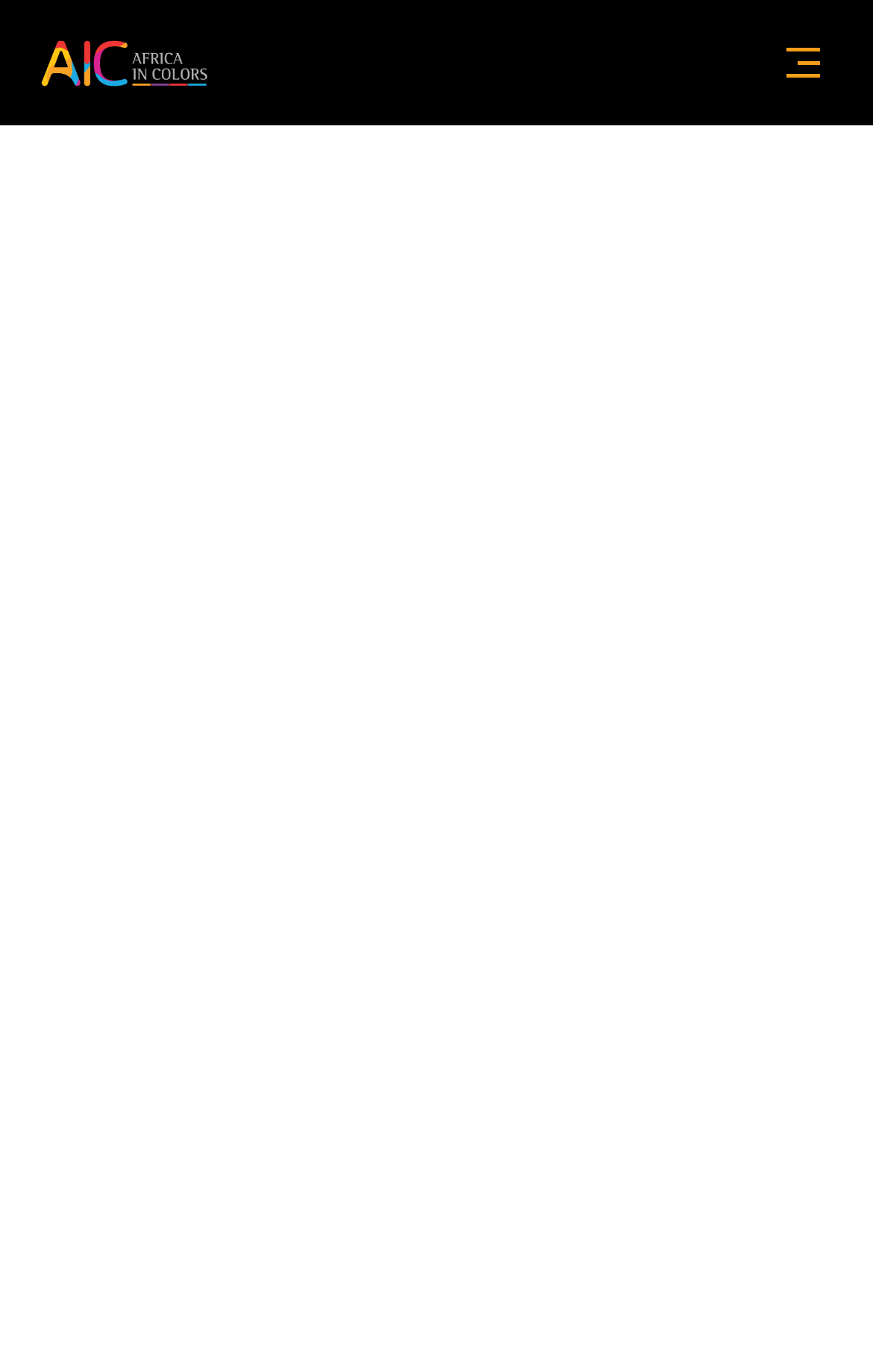What is the last menu item?
Using the image provided, answer with just one word or phrase.

CONTACT US